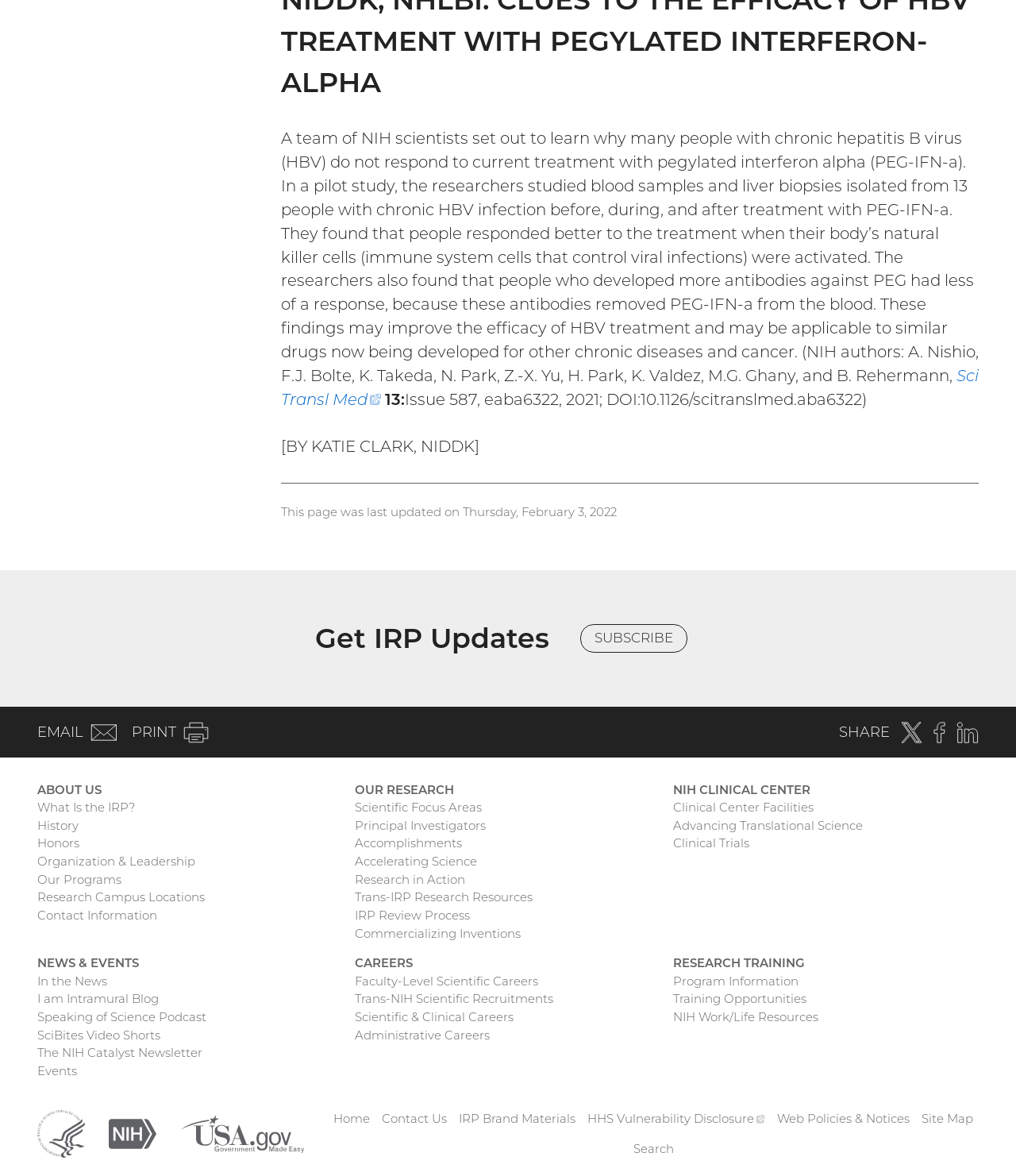What is the purpose of the 'Get IRP Updates' section?
Please use the image to deliver a detailed and complete answer.

The 'Get IRP Updates' section appears to be a call-to-action to encourage visitors to subscribe to updates from the IRP, with options to subscribe via email, print, or social media.